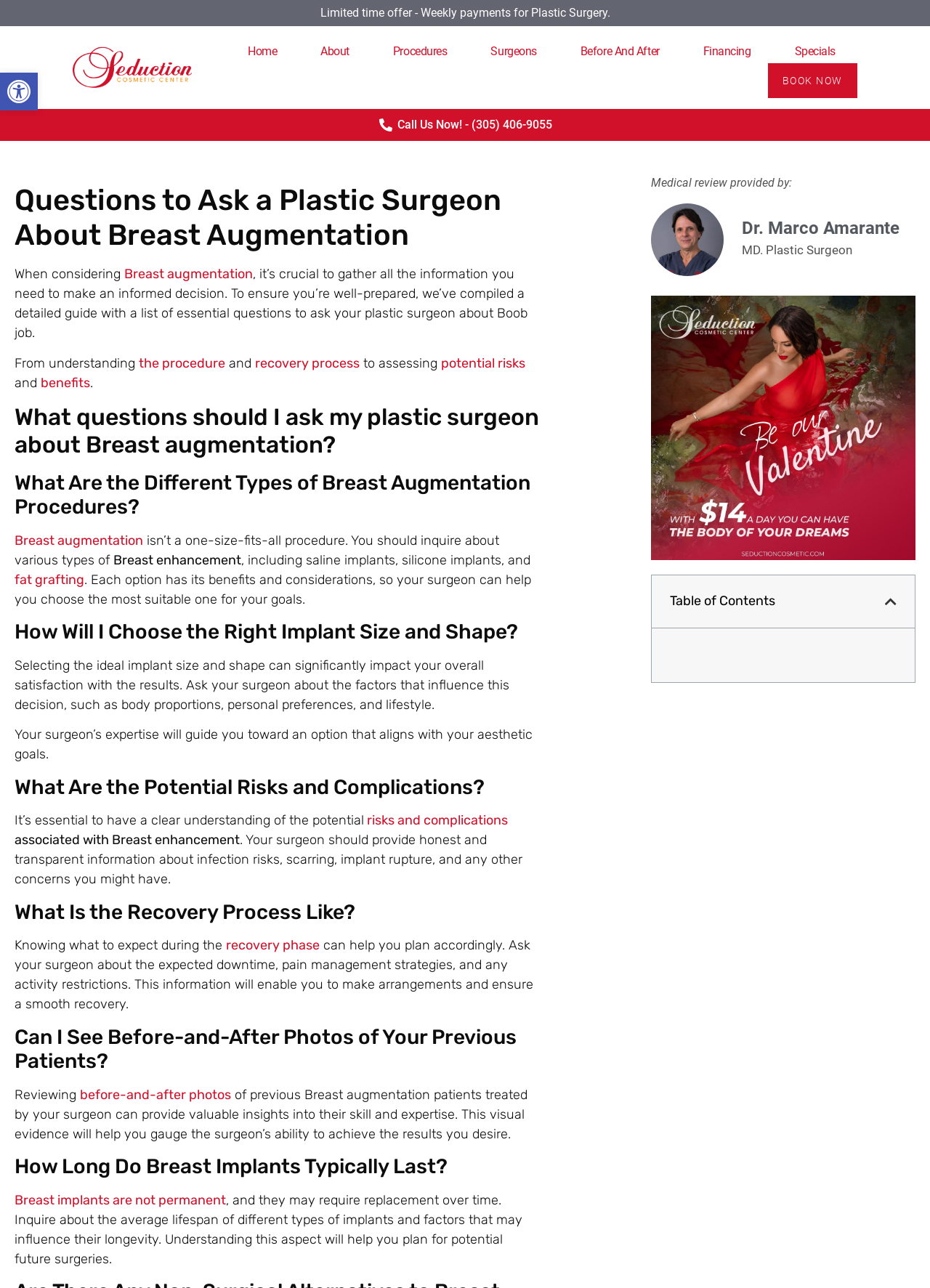Extract the bounding box coordinates of the UI element described by: "Breast augmentation". The coordinates should include four float numbers ranging from 0 to 1, e.g., [left, top, right, bottom].

[0.134, 0.207, 0.272, 0.219]